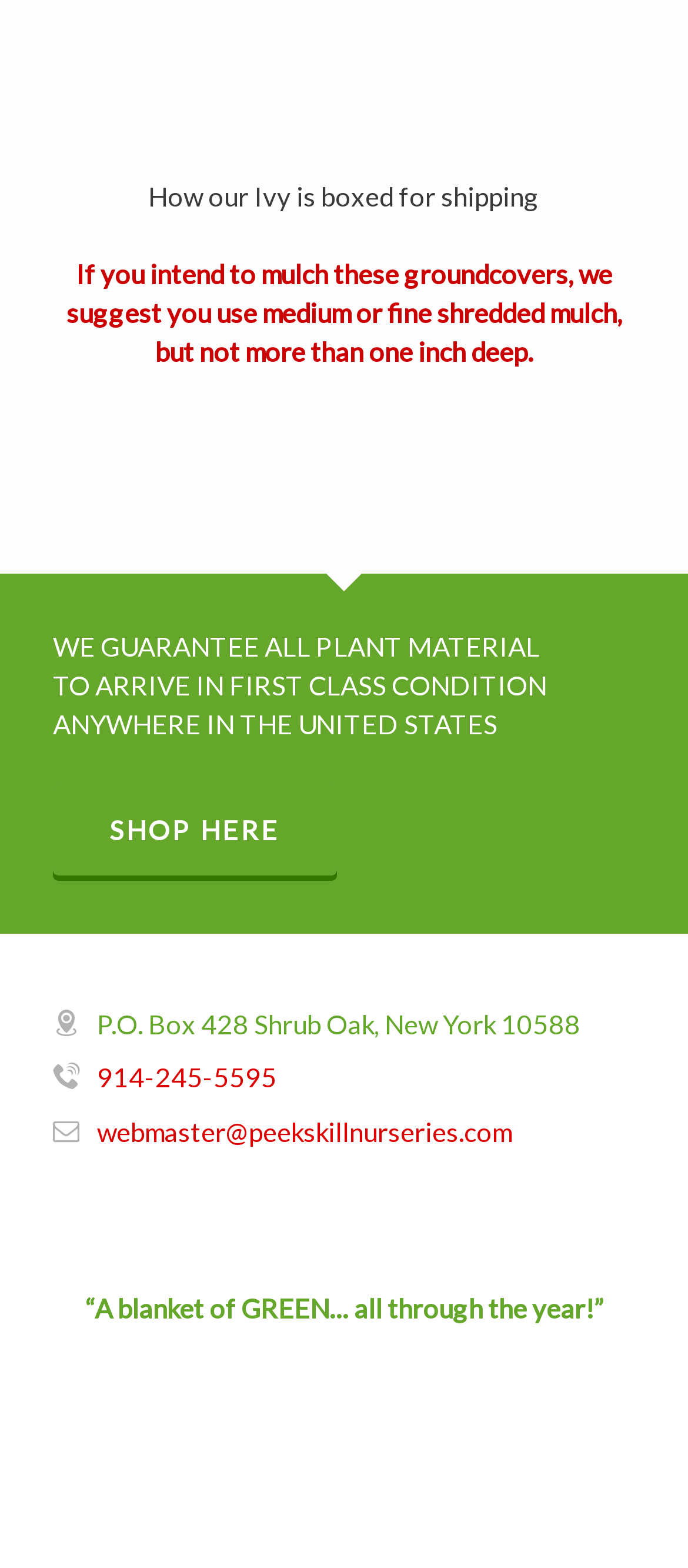Provide a brief response to the question using a single word or phrase: 
What is the suggested mulch depth?

one inch